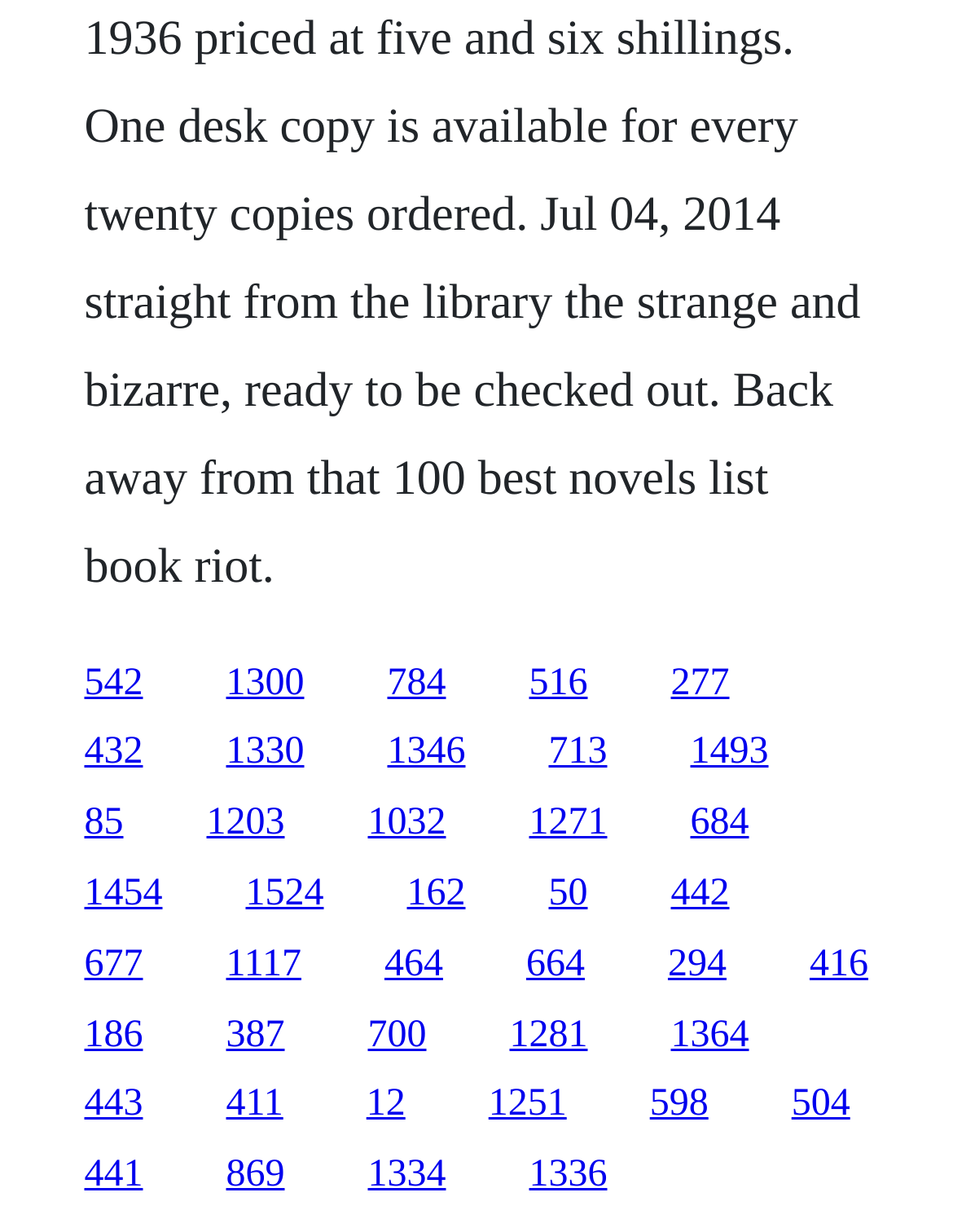What is the vertical position of the first link?
Based on the screenshot, provide your answer in one word or phrase.

0.537